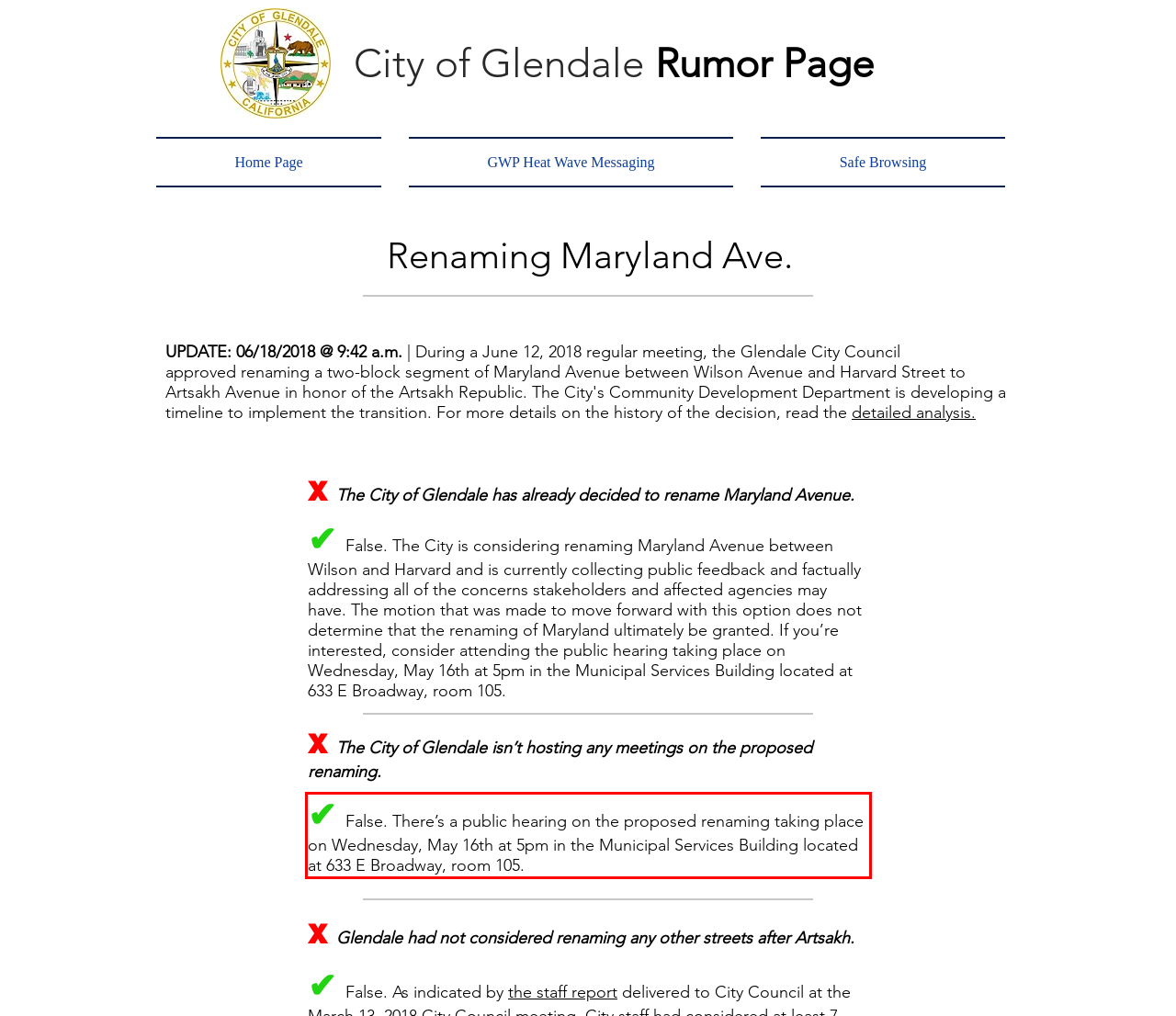Please extract the text content within the red bounding box on the webpage screenshot using OCR.

✔ False. There’s a public hearing on the proposed renaming taking place on Wednesday, May 16th at 5pm in the Municipal Services Building located at 633 E Broadway, room 105.